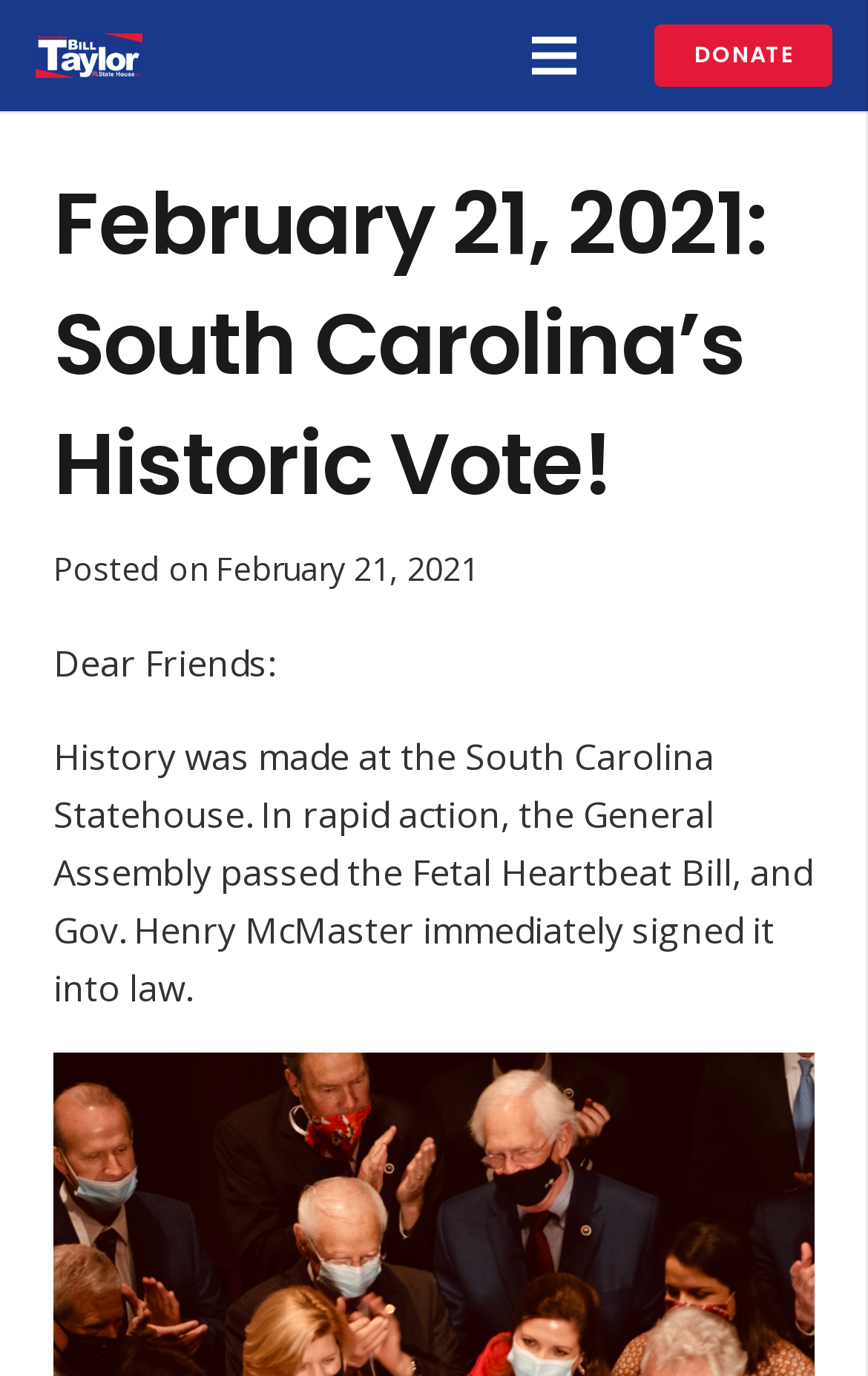Provide the bounding box coordinates for the UI element that is described by this text: "Donate". The coordinates should be in the form of four float numbers between 0 and 1: [left, top, right, bottom].

[0.754, 0.018, 0.959, 0.063]